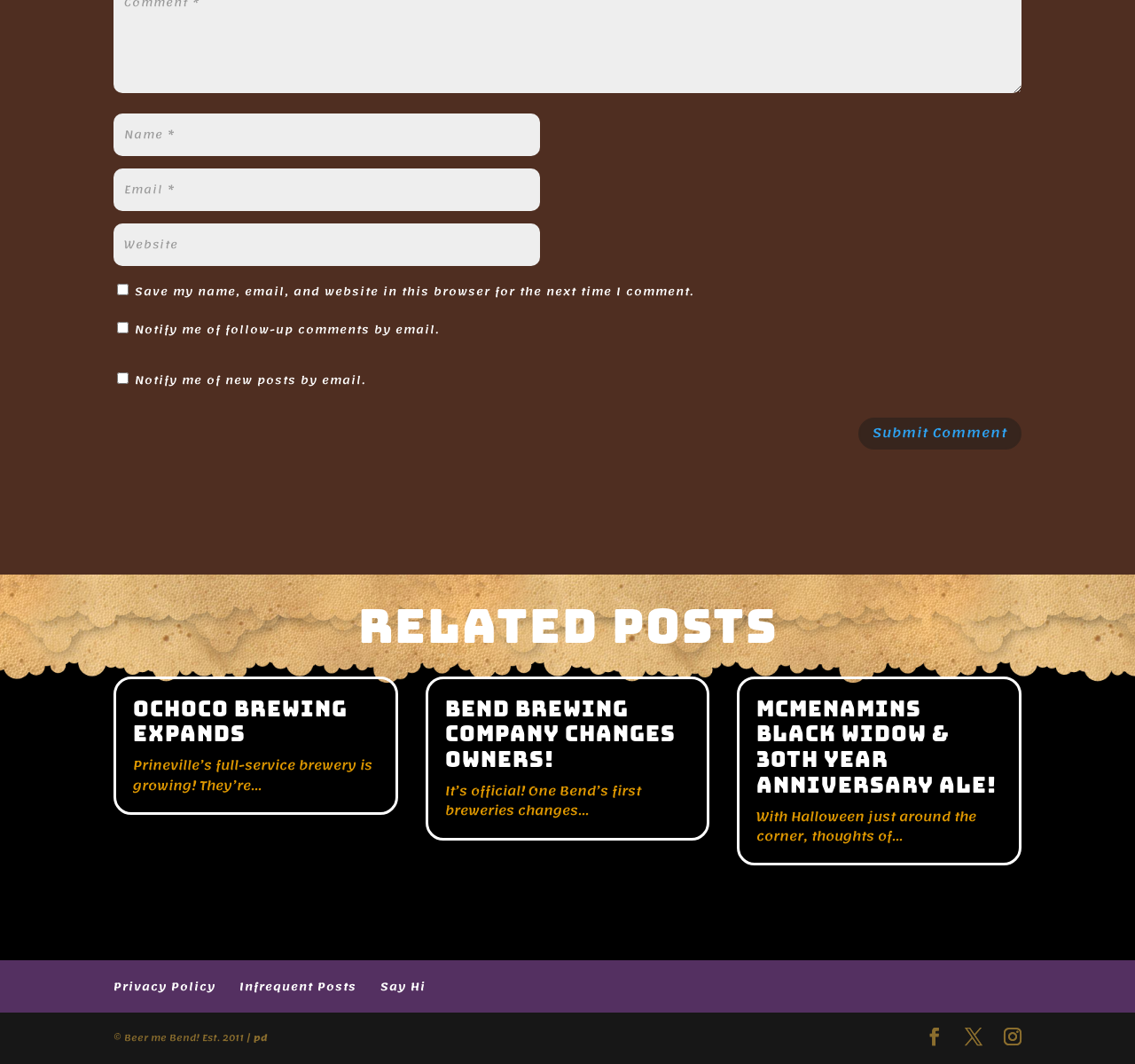Locate the bounding box coordinates of the area that needs to be clicked to fulfill the following instruction: "Enter your name". The coordinates should be in the format of four float numbers between 0 and 1, namely [left, top, right, bottom].

[0.1, 0.107, 0.476, 0.147]